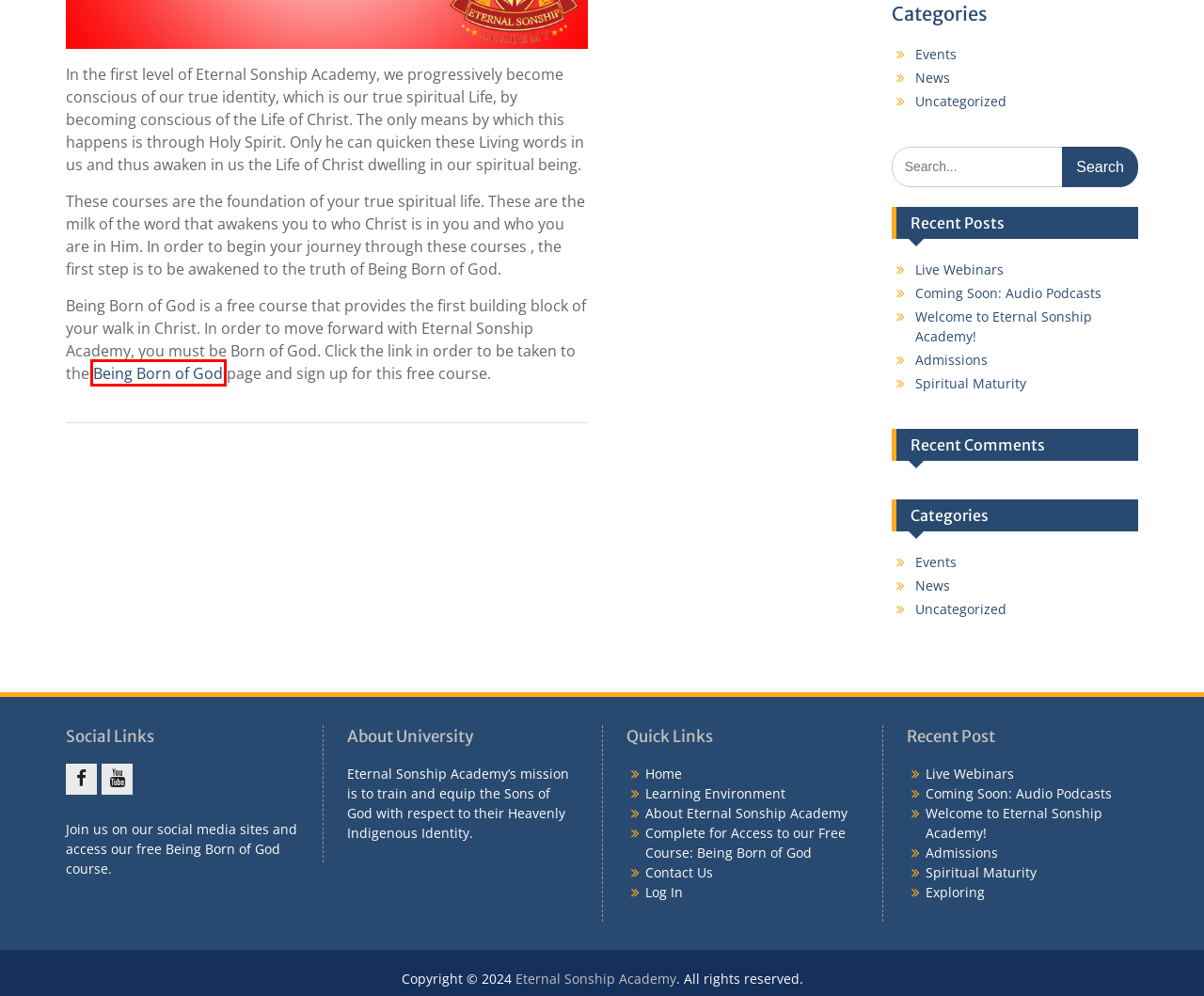You are given a screenshot depicting a webpage with a red bounding box around a UI element. Select the description that best corresponds to the new webpage after clicking the selected element. Here are the choices:
A. About Eternal Sonship Academy – Eternal Sonship Academy
B. Events – Eternal Sonship Academy
C. News – Eternal Sonship Academy
D. Home - WEN Themes
E. Welcome to Eternal Sonship Academy! – Eternal Sonship Academy
F. Being Born of God
G. Uncategorized – Eternal Sonship Academy
H. Exploring – Eternal Sonship Academy

F